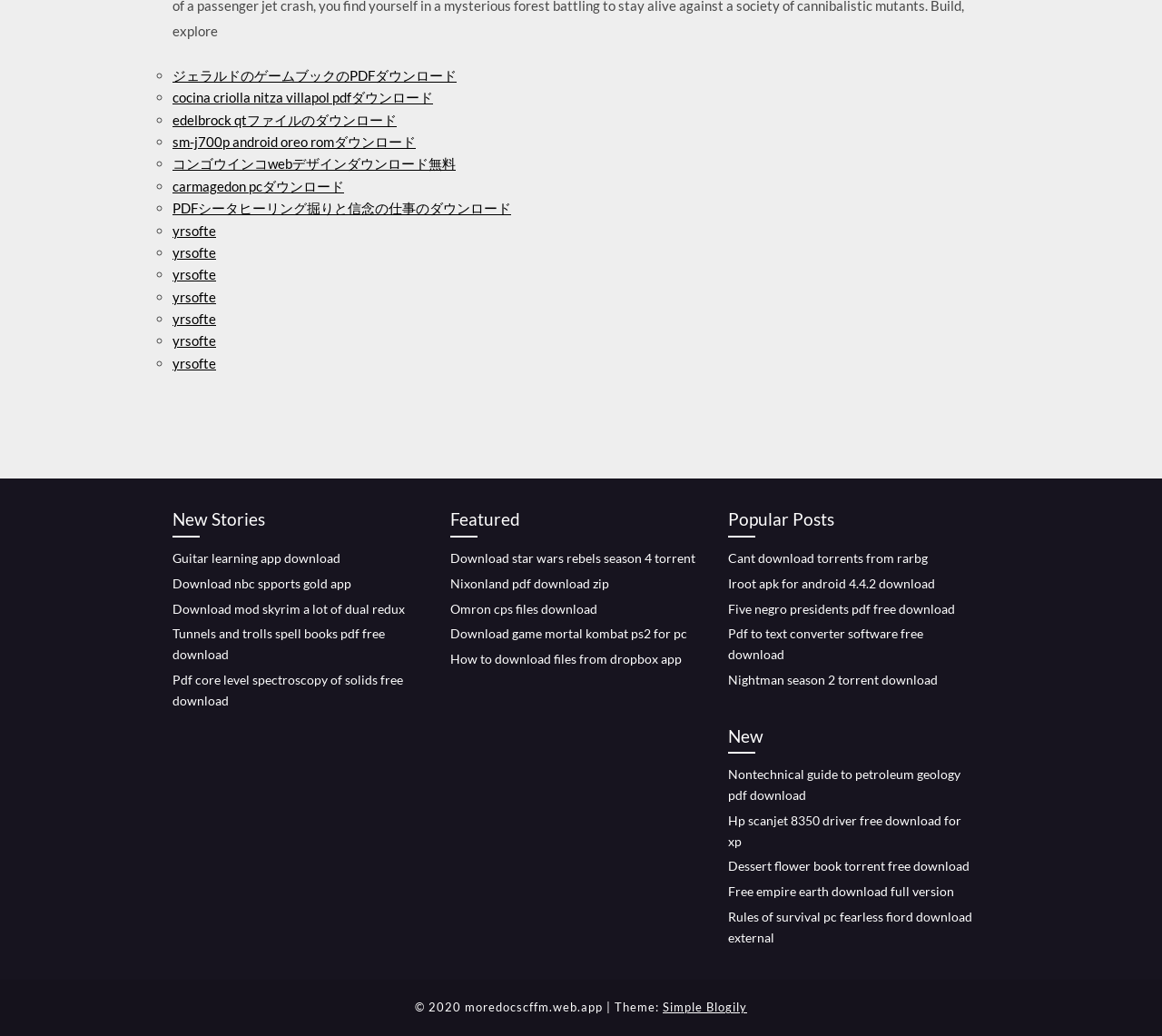Identify the bounding box for the given UI element using the description provided. Coordinates should be in the format (top-left x, top-left y, bottom-right x, bottom-right y) and must be between 0 and 1. Here is the description: Cant download torrents from rarbg

[0.627, 0.531, 0.798, 0.546]